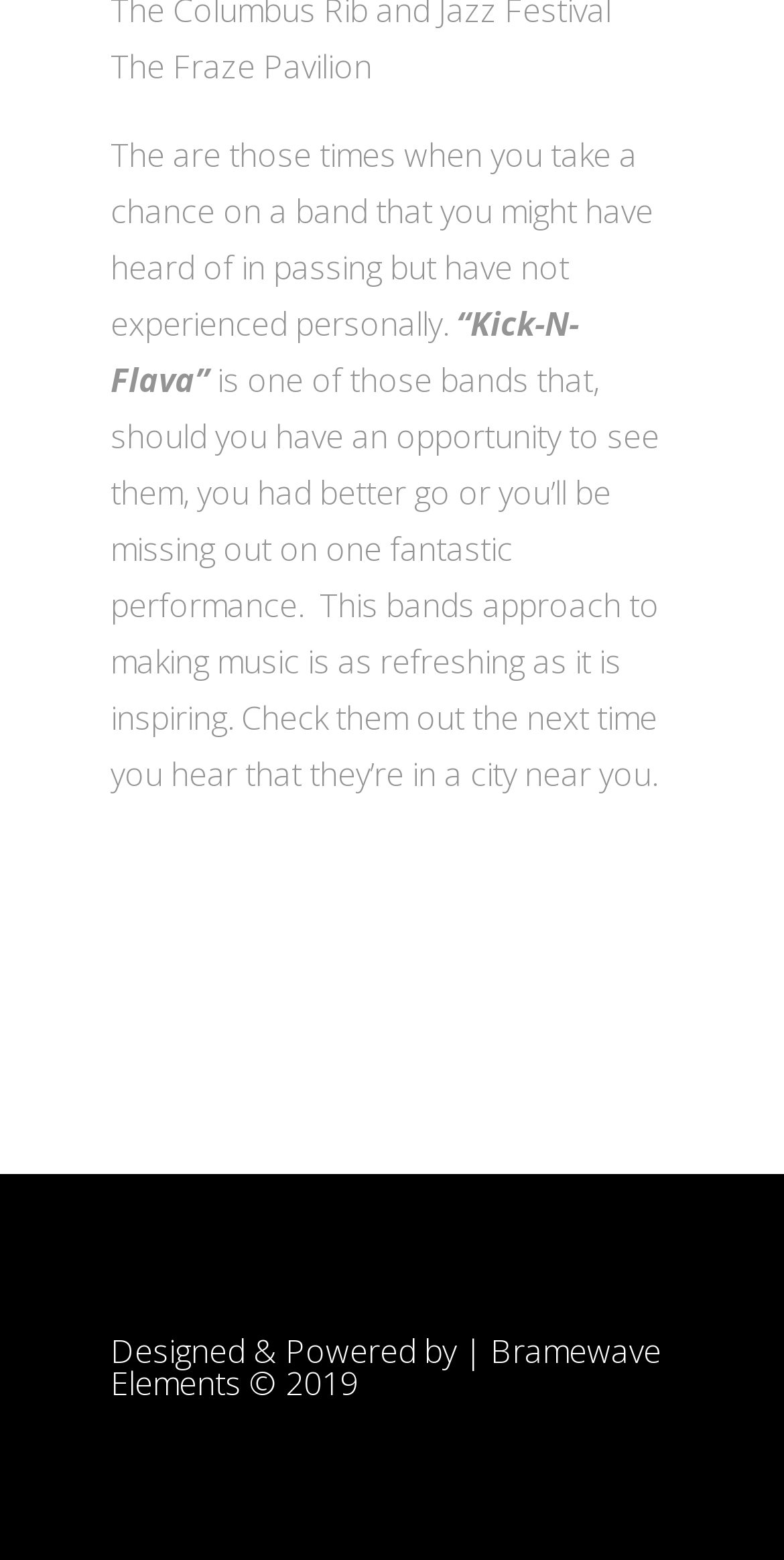What is the year of copyright?
Refer to the screenshot and deliver a thorough answer to the question presented.

The question asks for the year of copyright, which can be found in the StaticText element with the text '© 2019' at the bottom of the webpage.